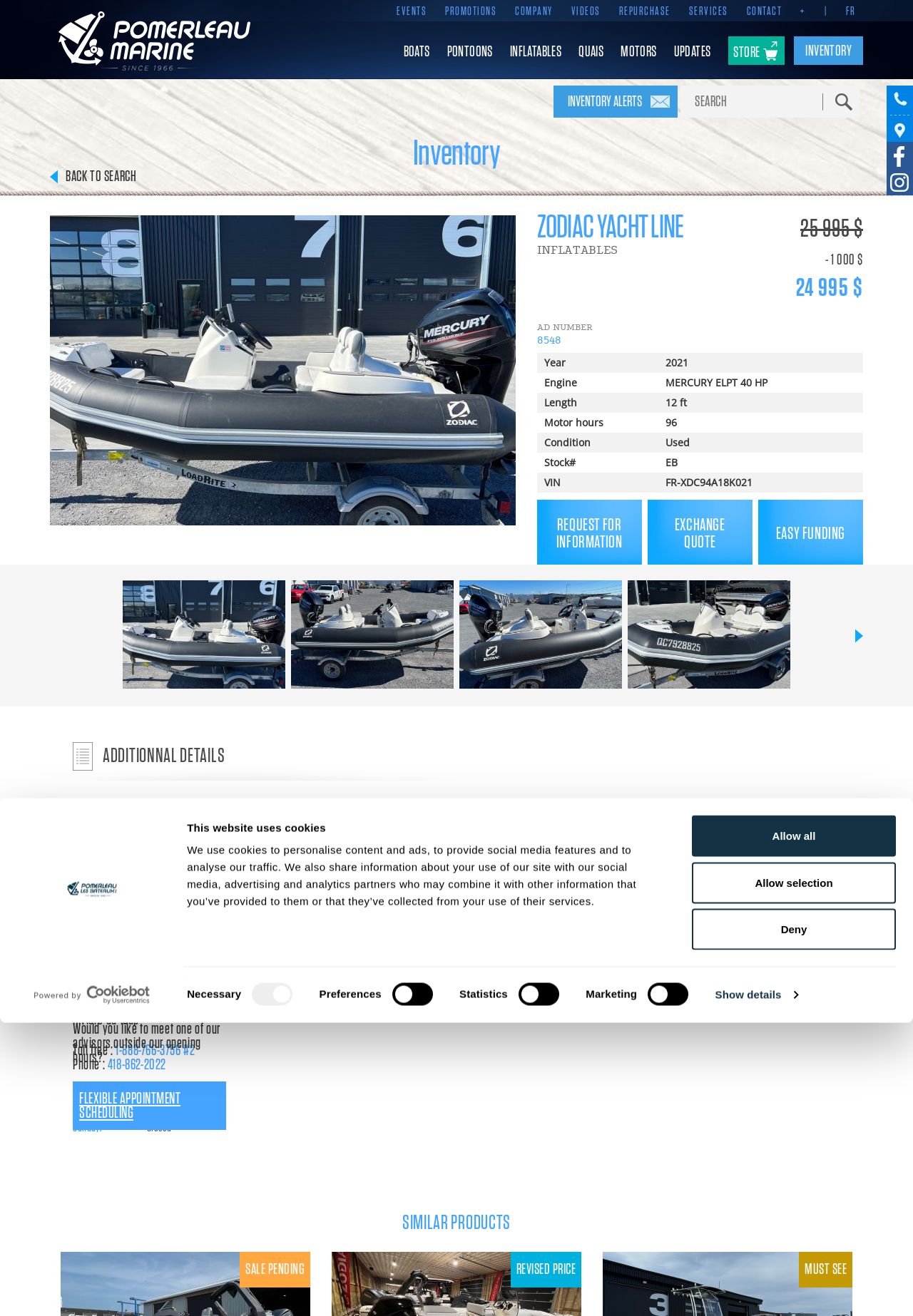Can you find the bounding box coordinates of the area I should click to execute the following instruction: "View 'INVENTORY ALERTS'"?

[0.606, 0.065, 0.742, 0.089]